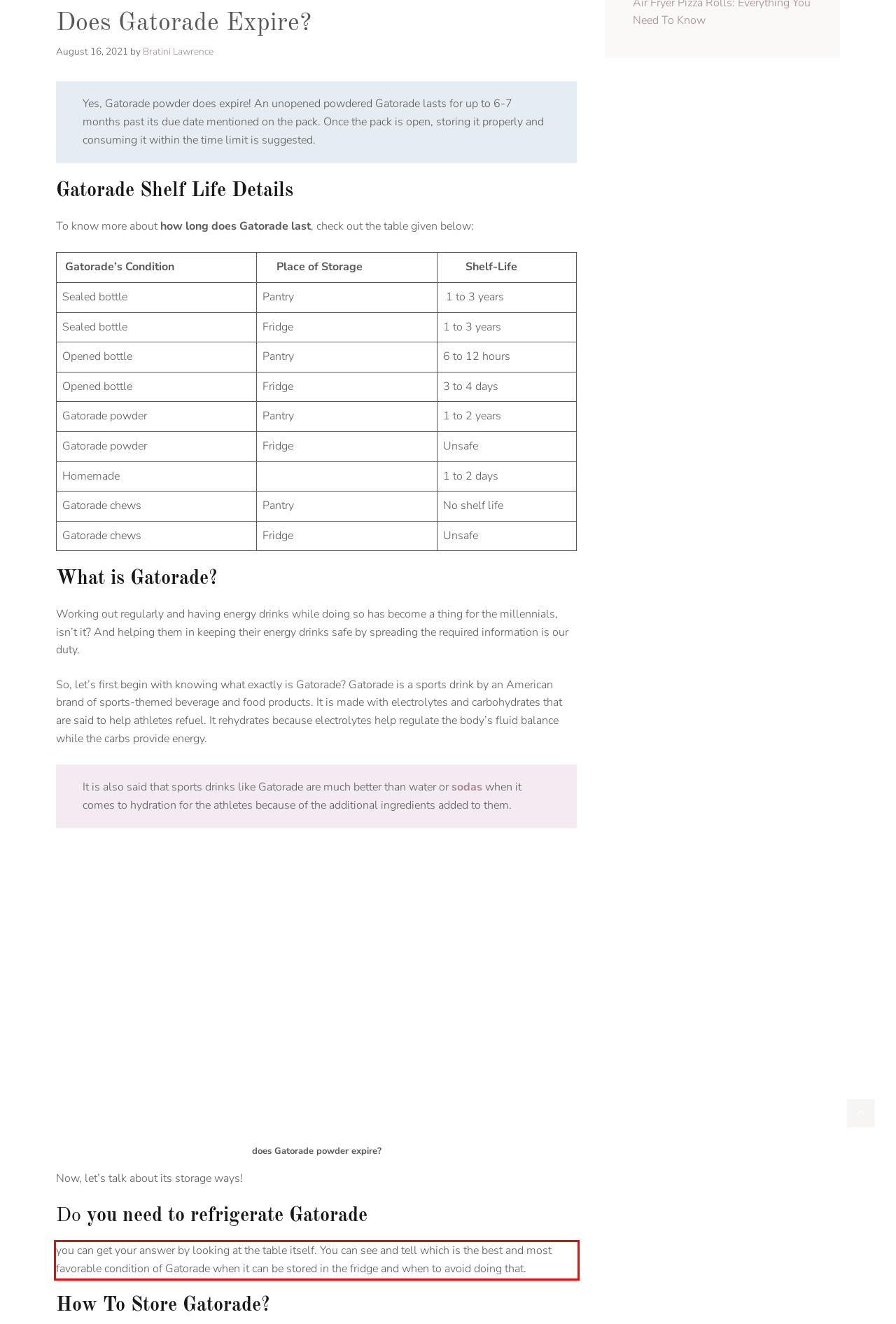Look at the screenshot of the webpage, locate the red rectangle bounding box, and generate the text content that it contains.

you can get your answer by looking at the table itself. You can see and tell which is the best and most favorable condition of Gatorade when it can be stored in the fridge and when to avoid doing that.